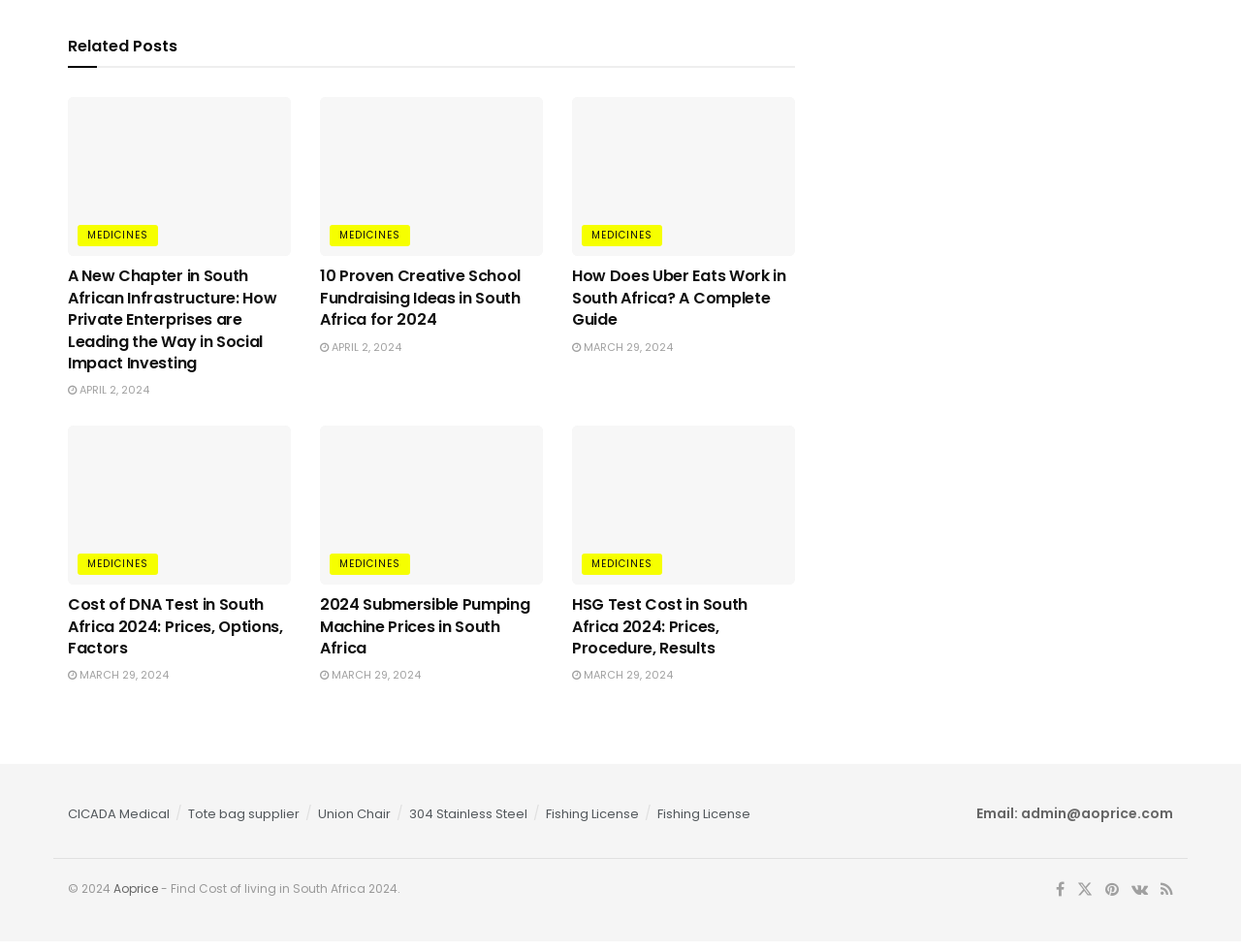Answer briefly with one word or phrase:
What is the topic of the first article?

South Africa